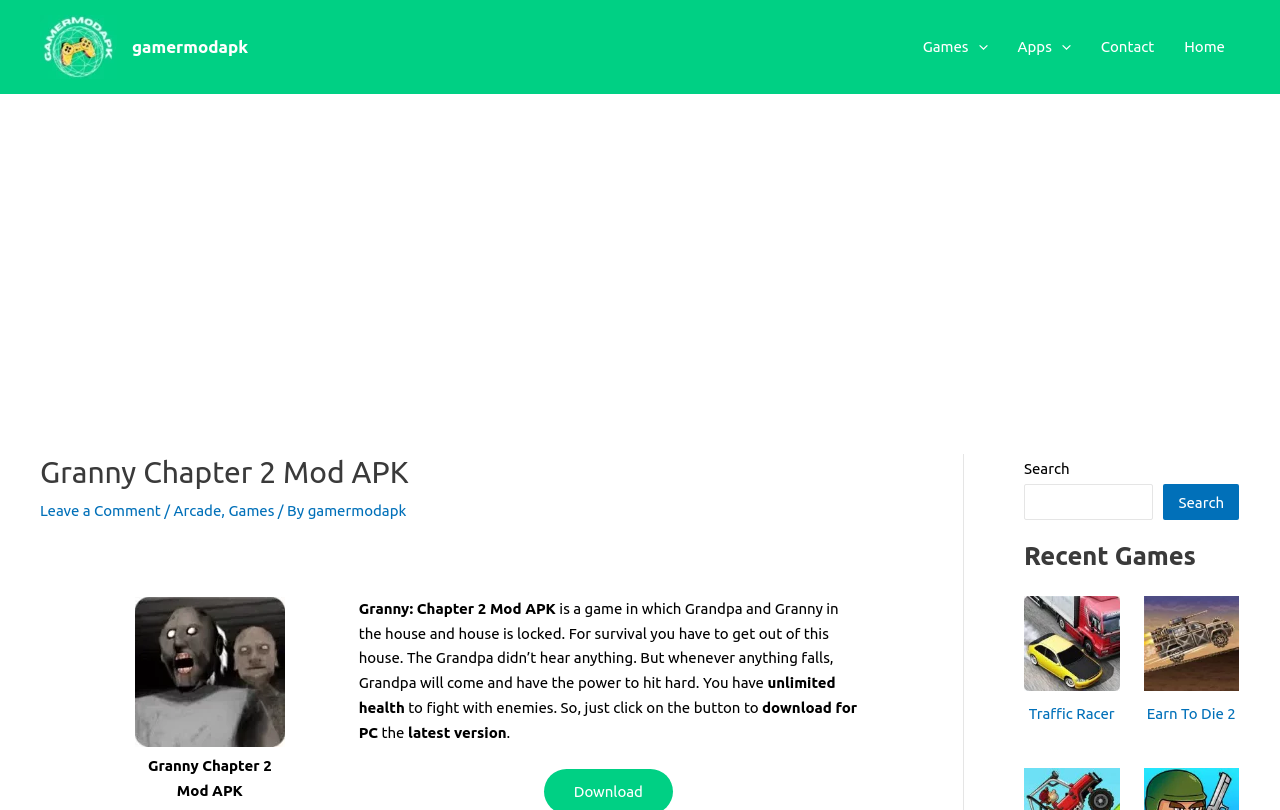Locate the bounding box coordinates of the area that needs to be clicked to fulfill the following instruction: "Download the 'Granny Chapter 2 Mod APK'". The coordinates should be in the format of four float numbers between 0 and 1, namely [left, top, right, bottom].

[0.448, 0.967, 0.502, 0.988]